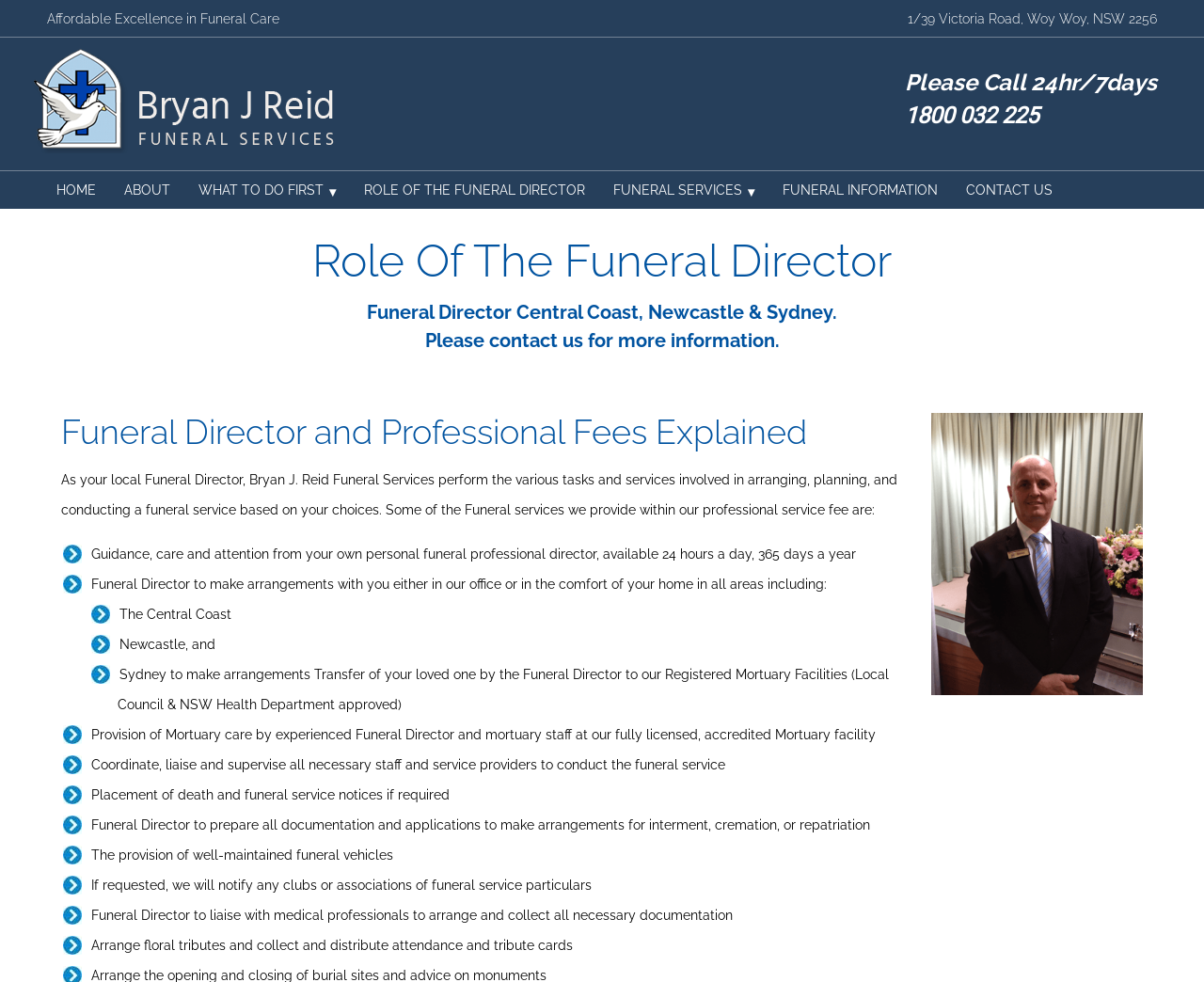What is provided by the funeral director for the funeral service?
Examine the image and provide an in-depth answer to the question.

I found the answer by looking at the static text element with the content 'The provision of well-maintained funeral vehicles', which lists one of the things provided by the funeral director for the funeral service.